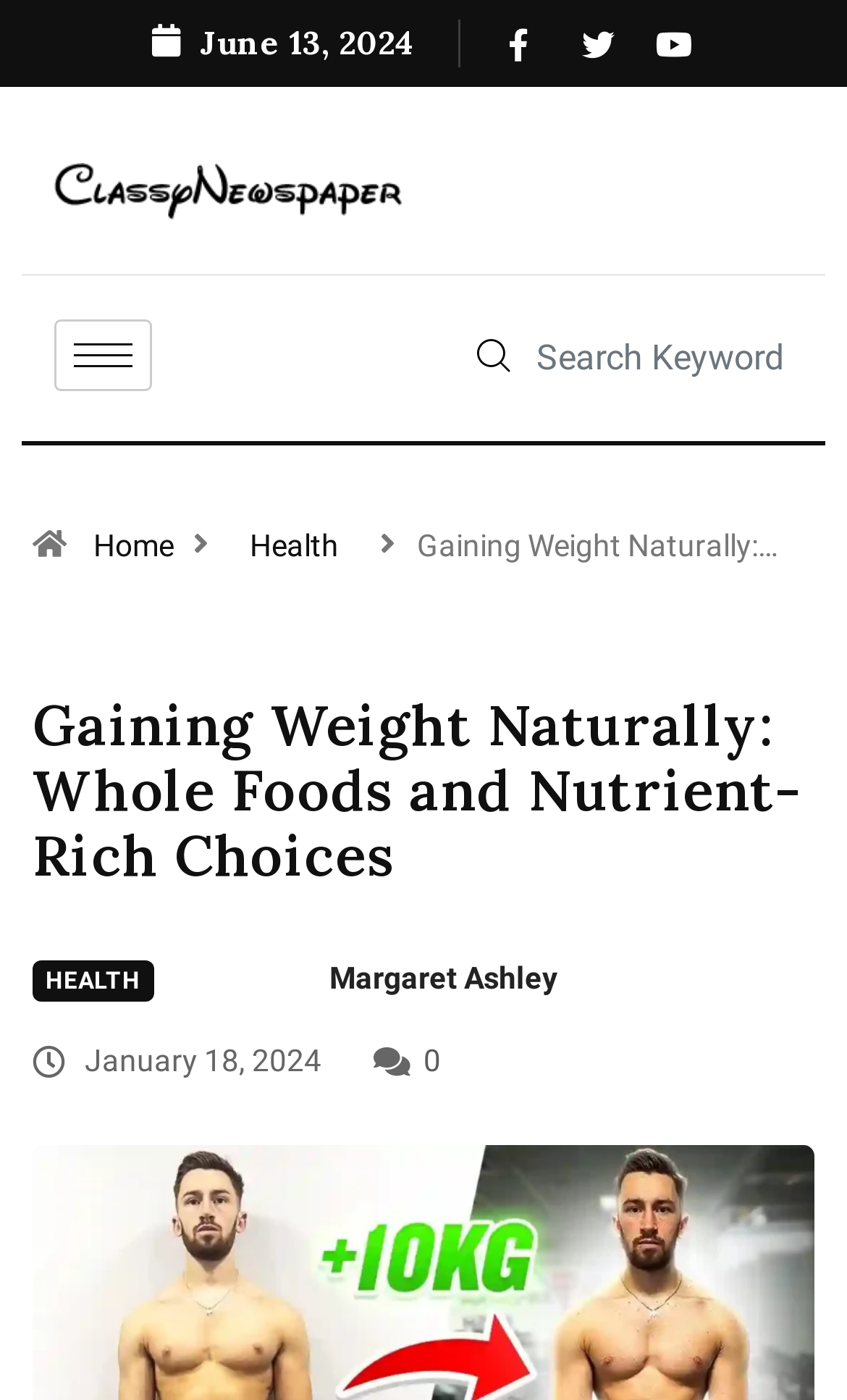What is the category of the article?
Can you provide a detailed and comprehensive answer to the question?

I found the category of the article by looking at the link element that says 'HEALTH' which is located above the article title.